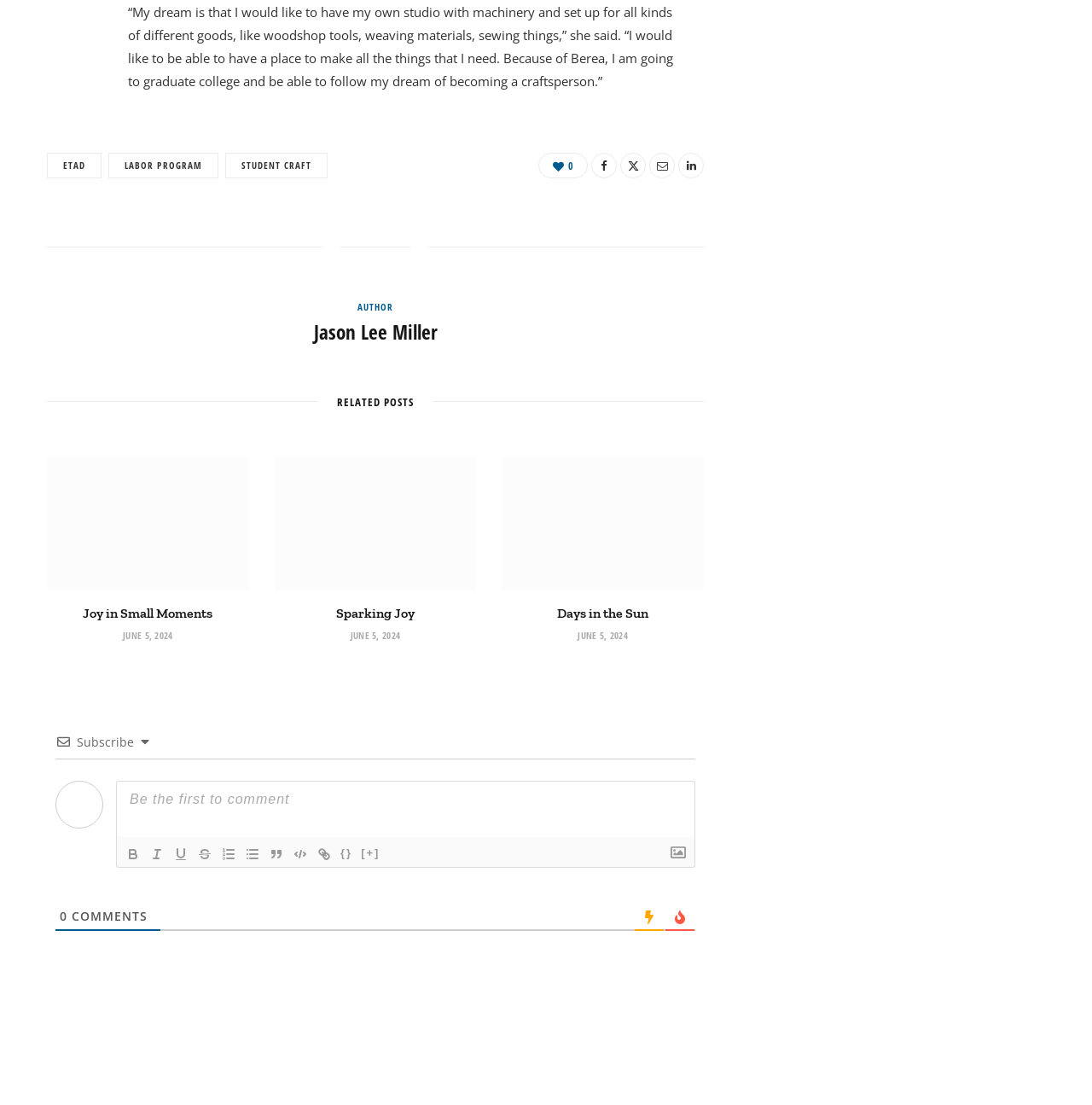What is the text above the 'RELATED POSTS' heading?
Based on the visual information, provide a detailed and comprehensive answer.

The text above the 'RELATED POSTS' heading is a StaticText element with OCR text 'My dream is that I would like to have my own studio with machinery and set up for all kinds of different goods, like woodshop tools, weaving materials, sewing things,” she said. “I would like to be able to have a place to make all the things that I need. Because of Berea, I am going to graduate college and be able to follow my dream of becoming a craftsperson.’, which is located at the top of the webpage.